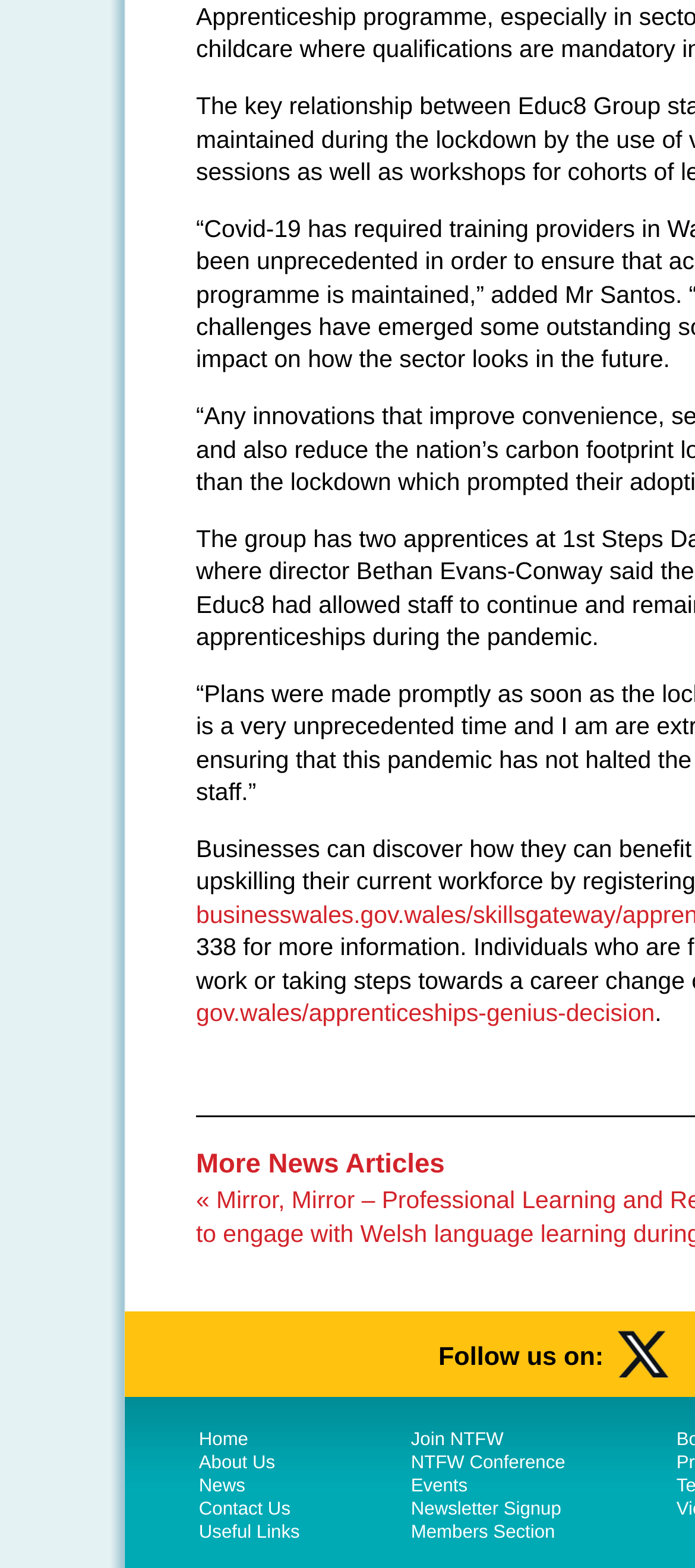Identify the bounding box coordinates for the UI element described as: "Colorado Zipline".

None